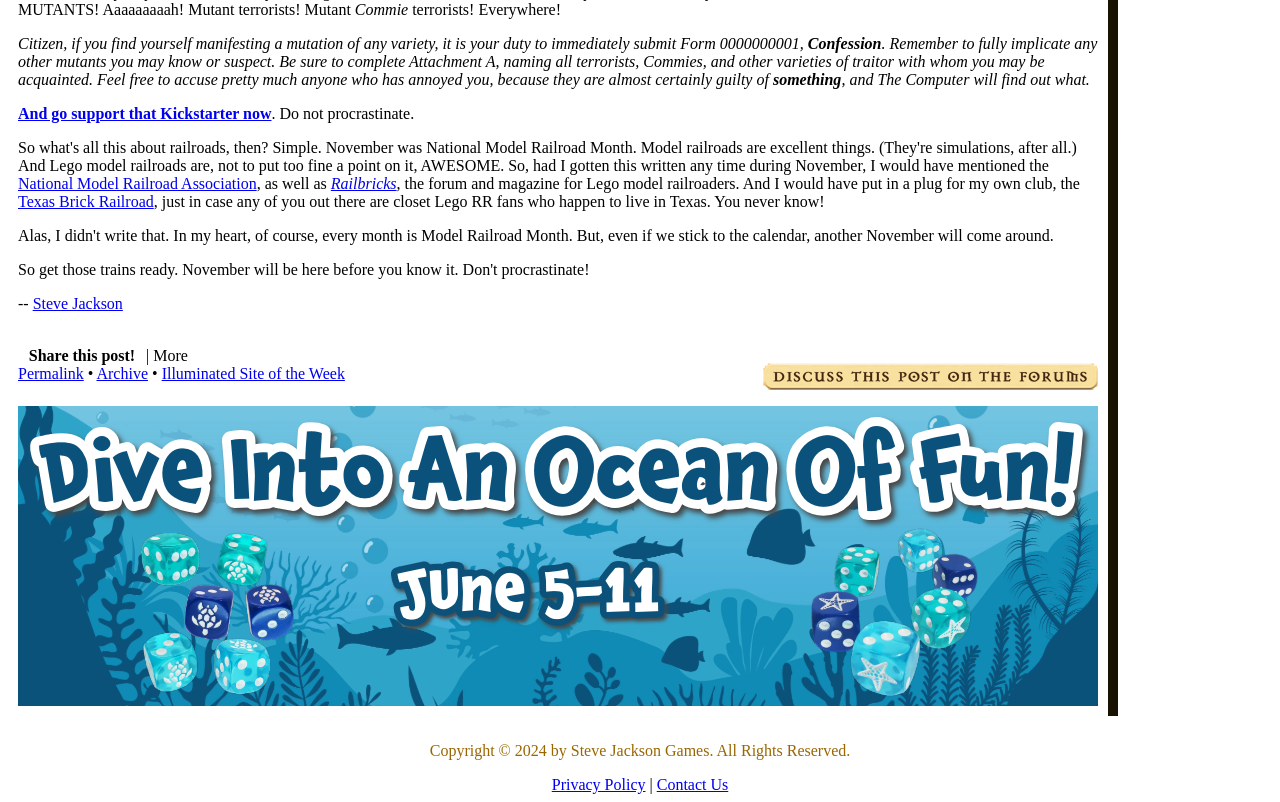Using the element description: "Texas Brick Railroad", determine the bounding box coordinates. The coordinates should be in the format [left, top, right, bottom], with values between 0 and 1.

[0.014, 0.24, 0.12, 0.262]